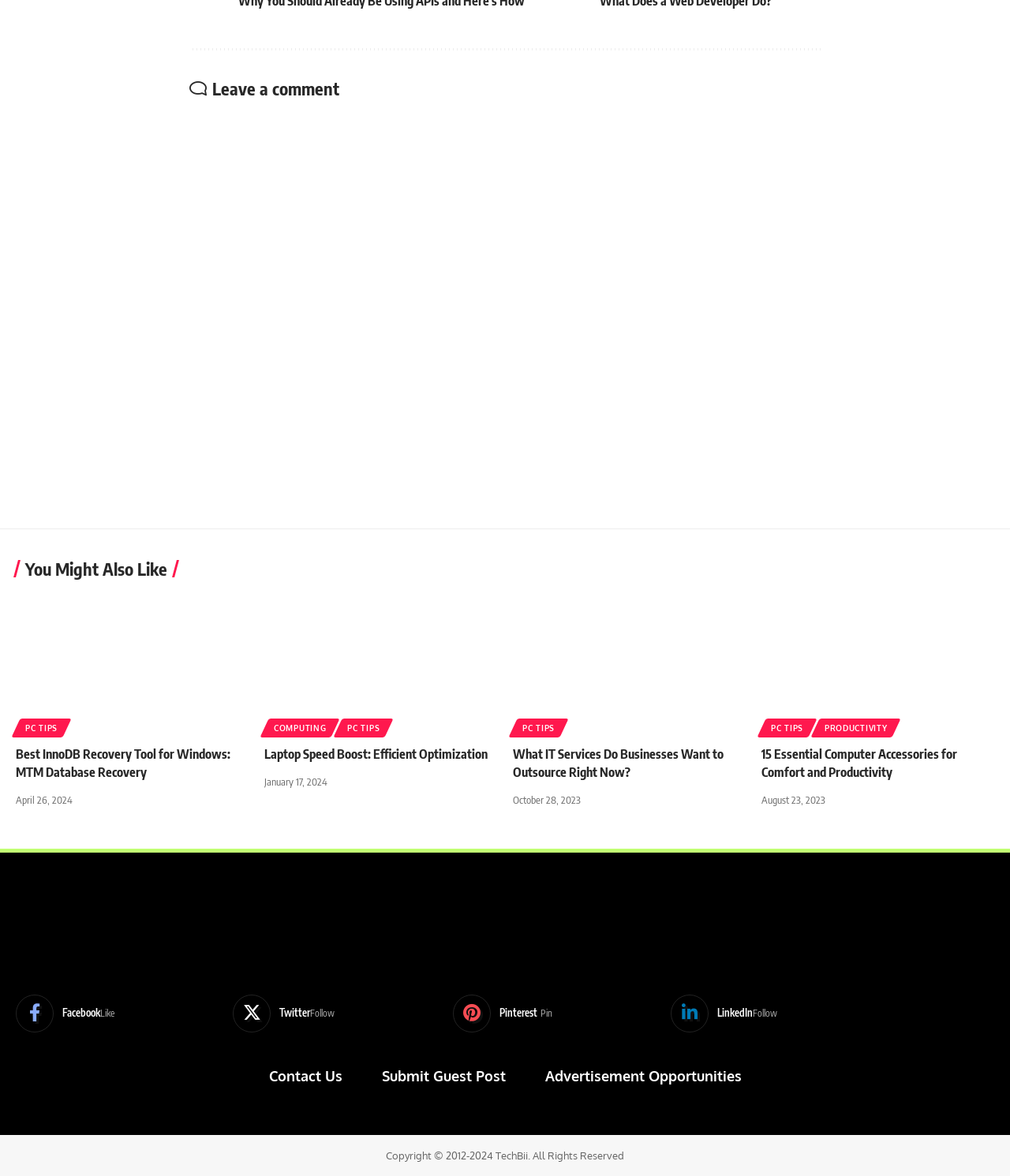What type of content is categorized under 'PC TIPS'?
Analyze the image and provide a thorough answer to the question.

The links categorized under 'PC TIPS' have headings such as 'Best InnoDB Recovery Tool for Windows: MTM Database Recovery', 'Laptop Speed Boost: Efficient Optimization', and '15 Essential Computer Accessories for Comfort and Productivity', which suggest that 'PC TIPS' is a category for computer-related articles.